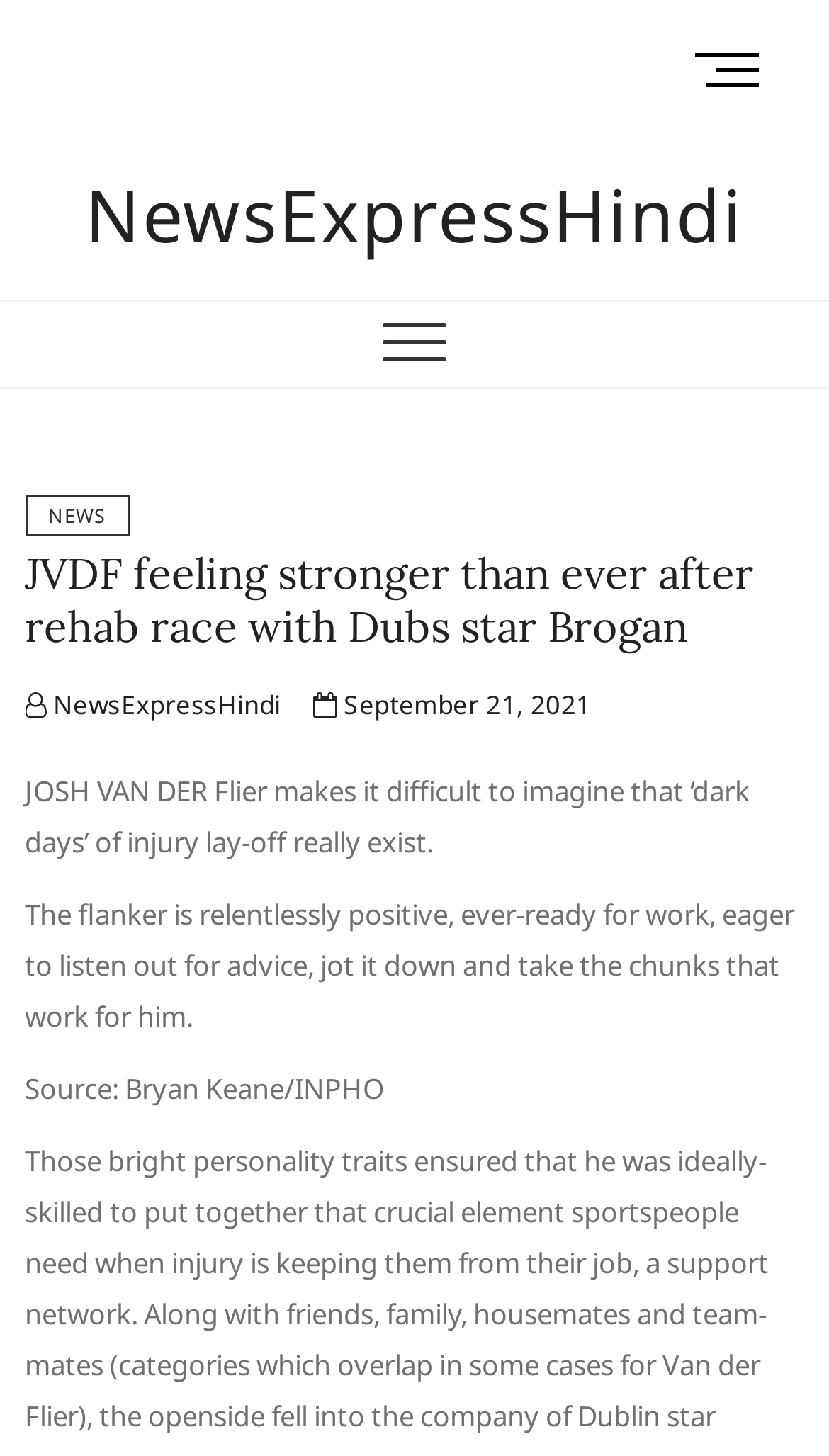Who is the author of the article?
Please give a detailed and elaborate answer to the question.

After carefully examining the webpage, I couldn't find any information about the author of the article. The webpage only provides the content of the article, but not the author's name.